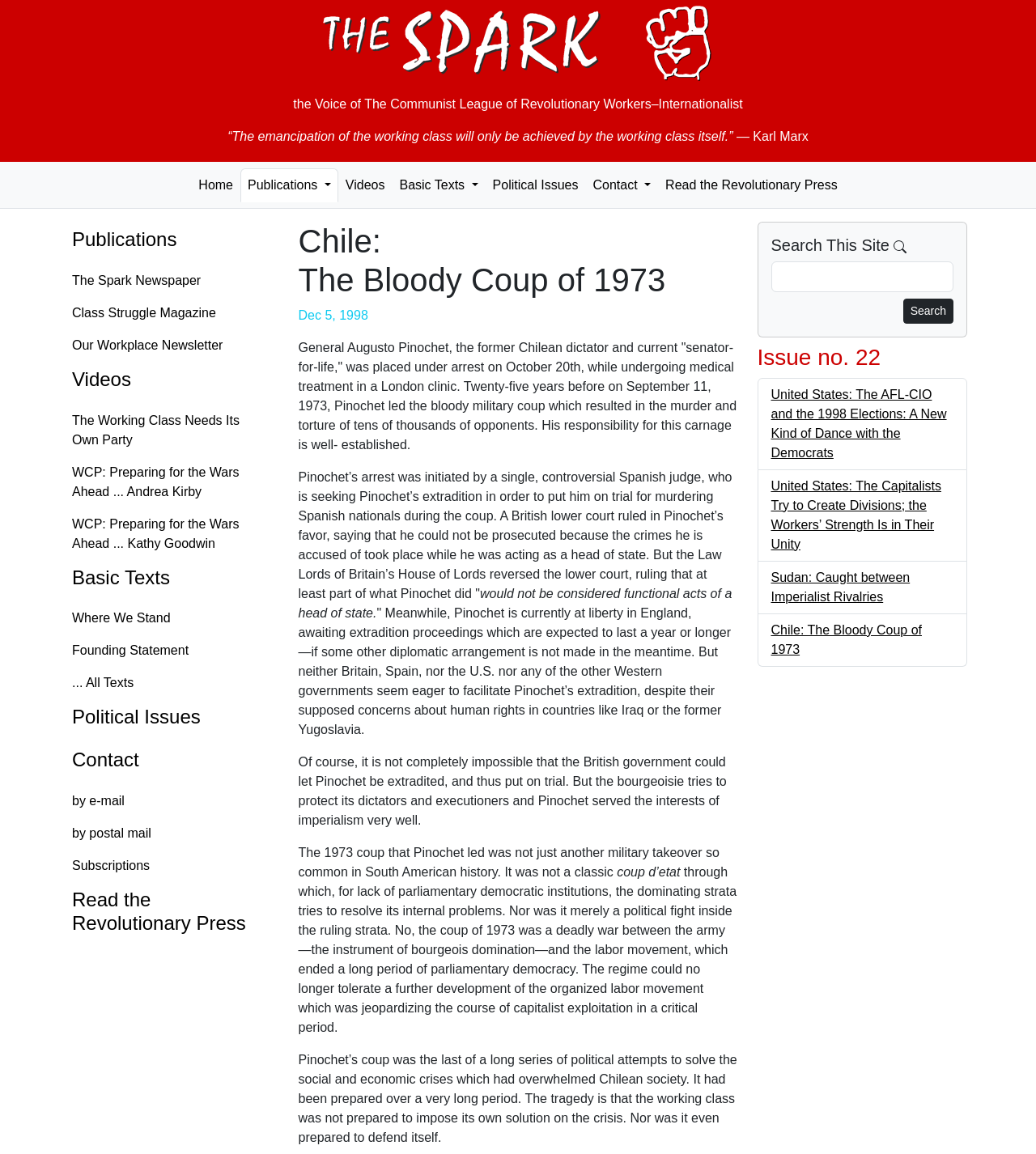Extract the bounding box coordinates for the UI element described by the text: "The Spark Newspaper". The coordinates should be in the form of [left, top, right, bottom] with values between 0 and 1.

[0.057, 0.229, 0.269, 0.257]